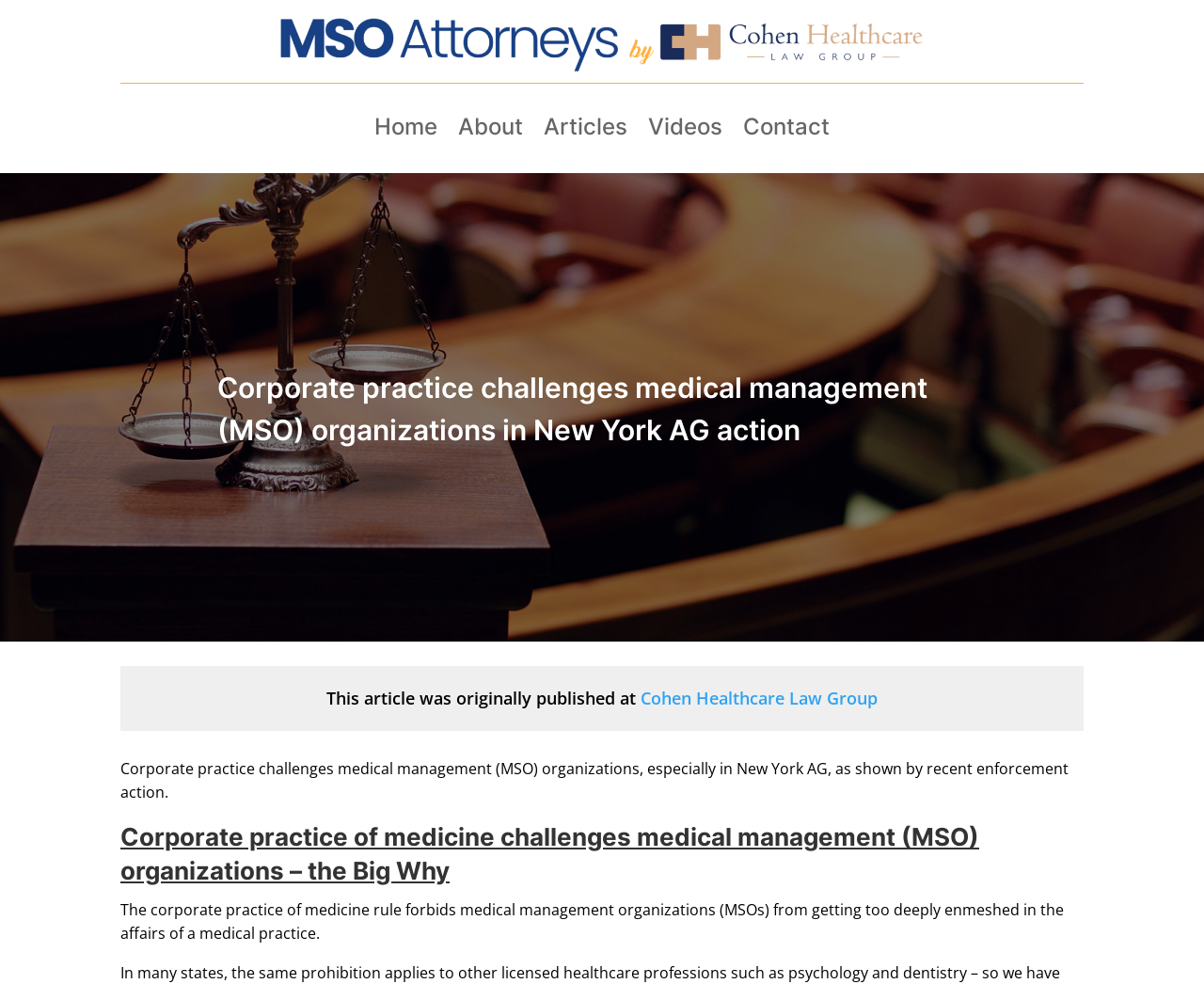Answer the following query with a single word or phrase:
What is the main topic of this webpage?

Medical management organizations